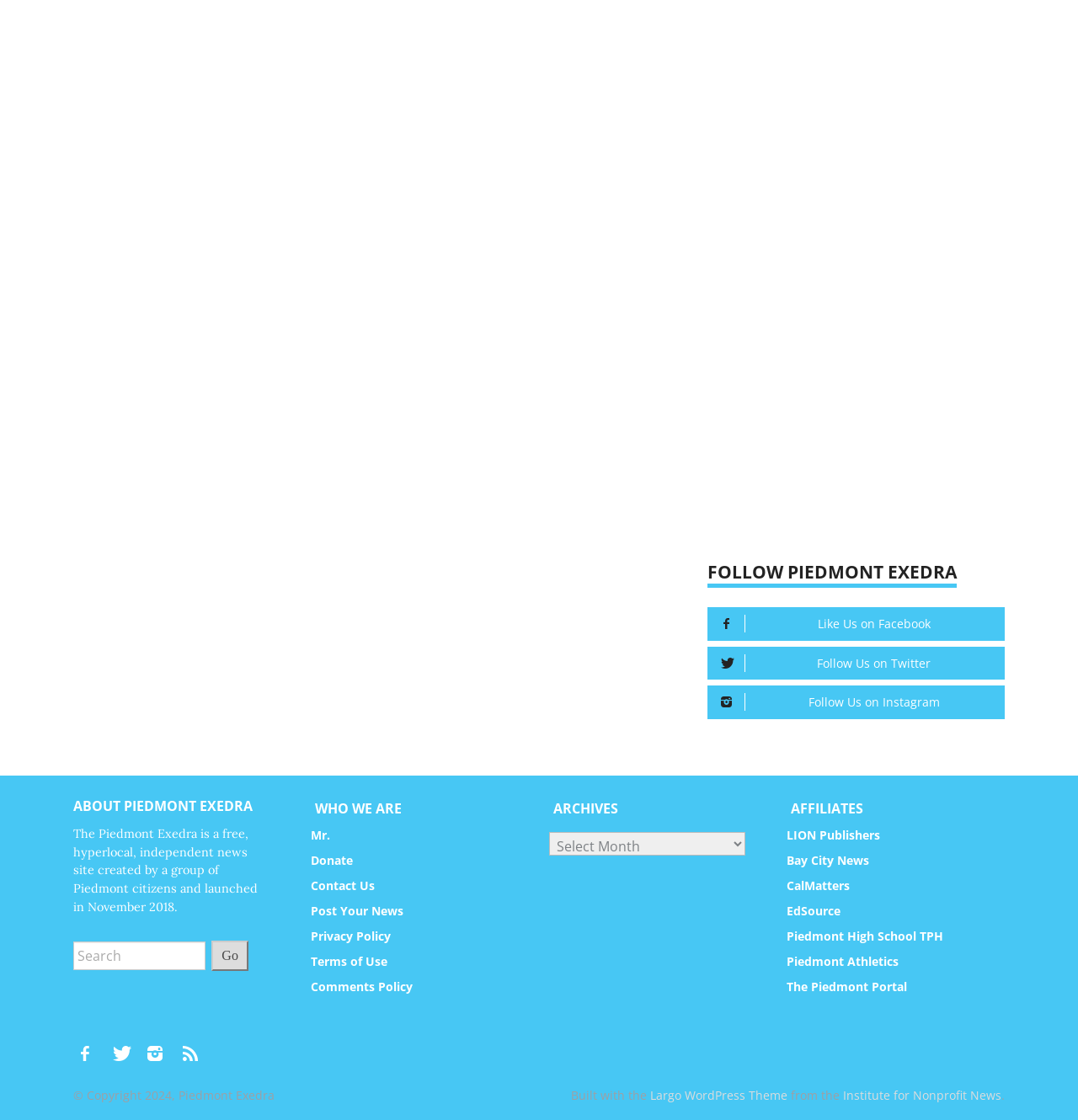What is the copyright year of the site?
Based on the image, respond with a single word or phrase.

2024